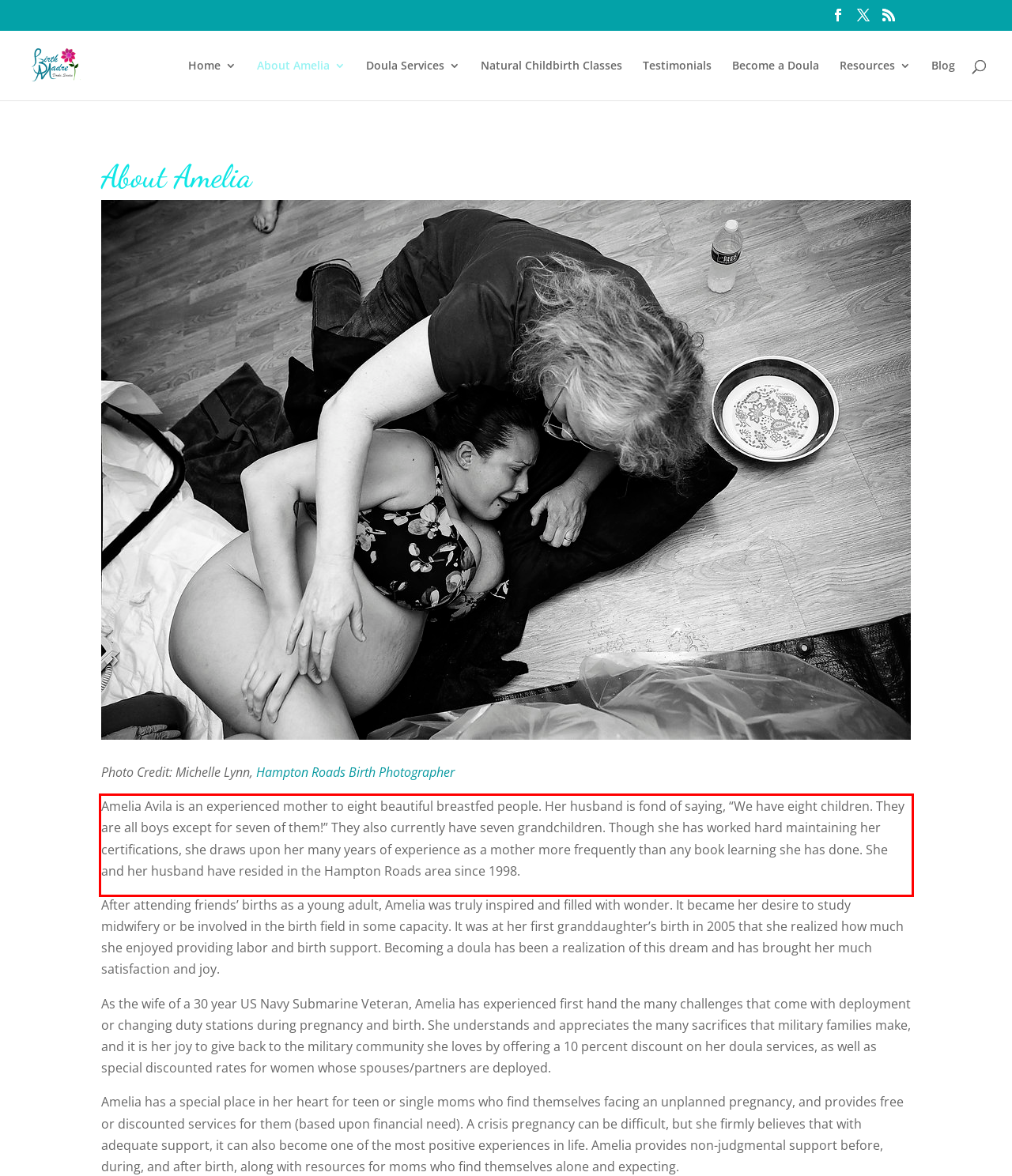You have a screenshot of a webpage with a UI element highlighted by a red bounding box. Use OCR to obtain the text within this highlighted area.

Amelia Avila is an experienced mother to eight beautiful breastfed people. Her husband is fond of saying, “We have eight children. They are all boys except for seven of them!” They also currently have seven grandchildren. Though she has worked hard maintaining her certifications, she draws upon her many years of experience as a mother more frequently than any book learning she has done. She and her husband have resided in the Hampton Roads area since 1998.